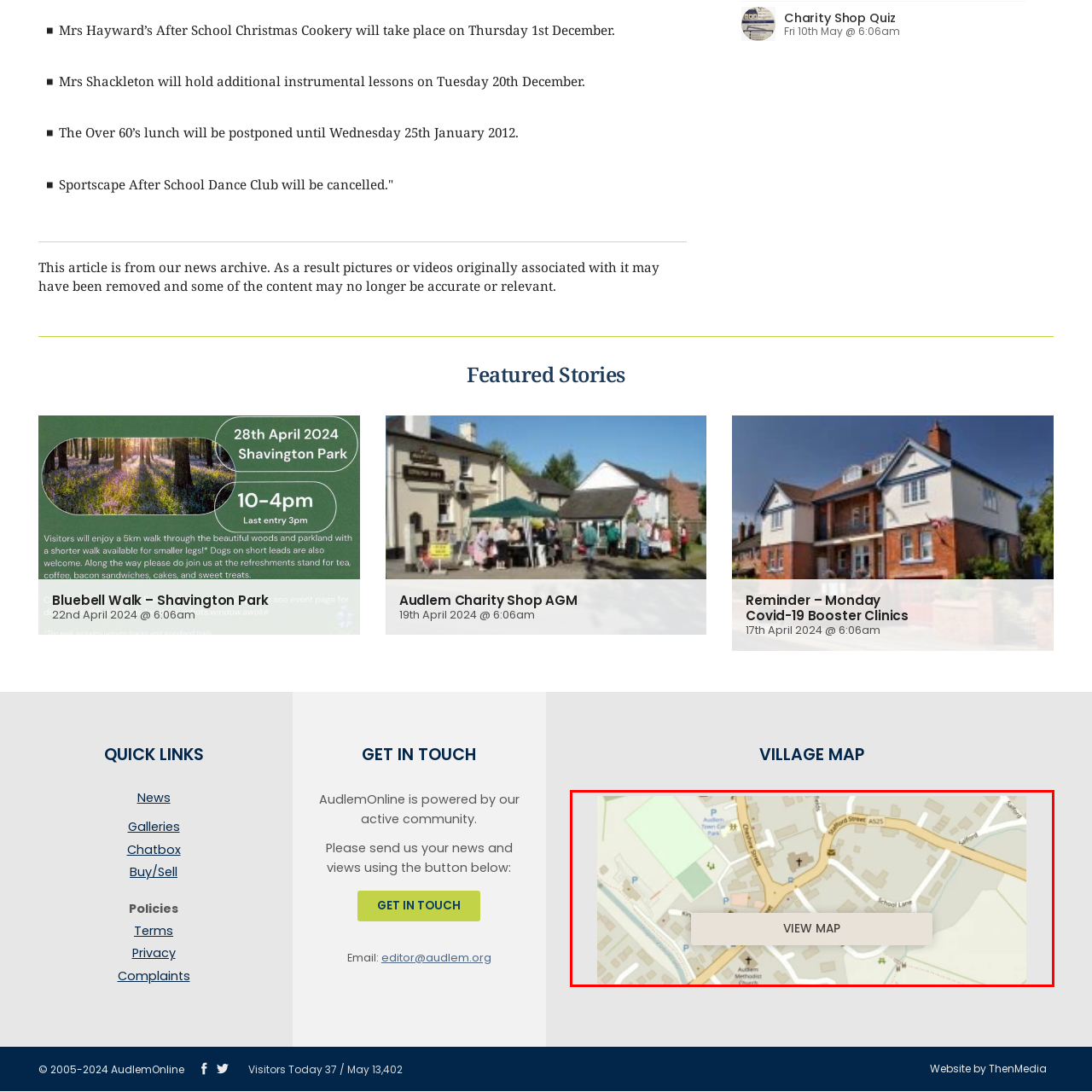Examine the image within the red box and give a concise answer to this question using a single word or short phrase: 
What is the central feature of the map?

A 'VIEW MAP' button